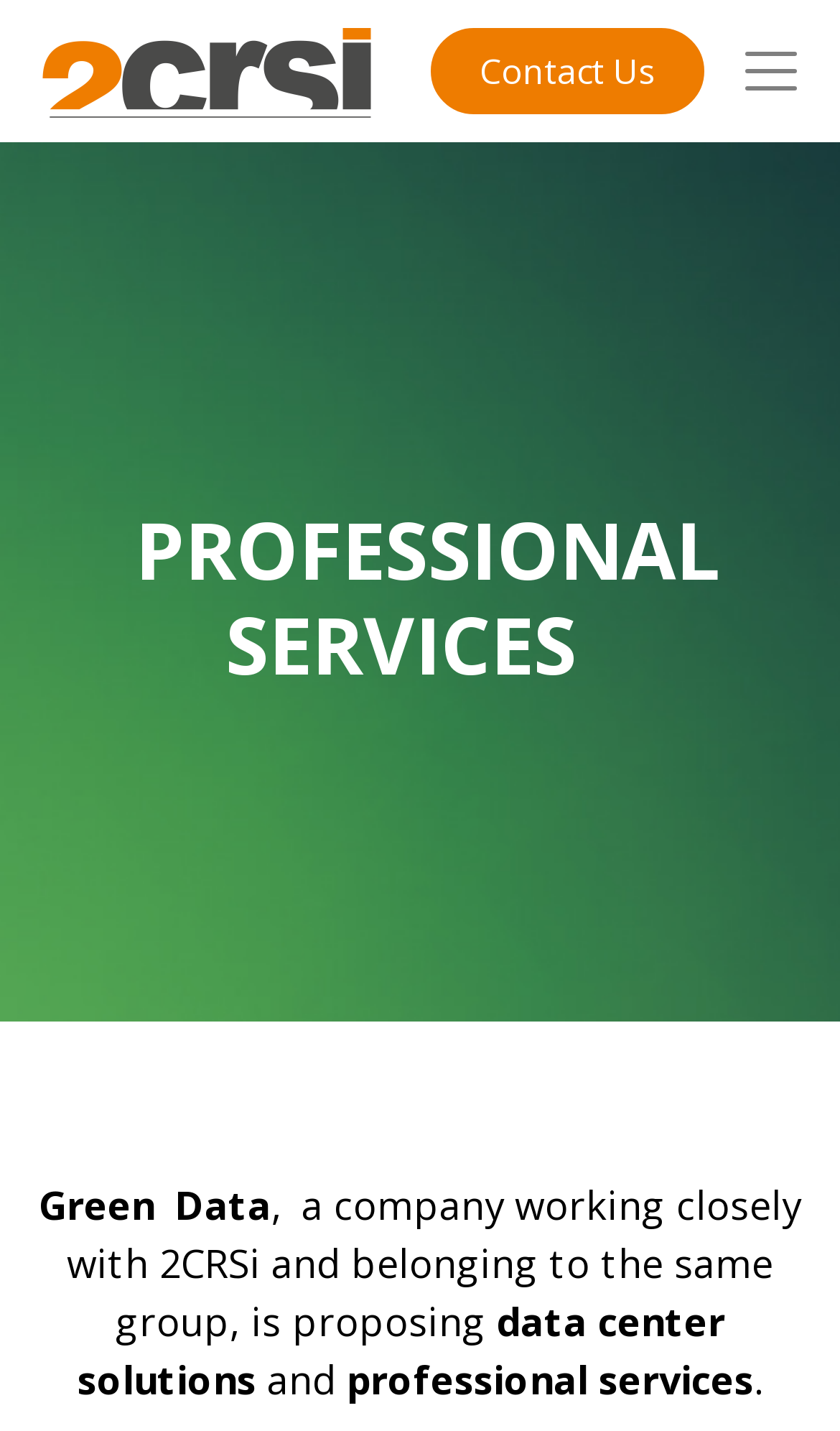Respond with a single word or phrase to the following question: What is the main service offered?

Data Center solutions